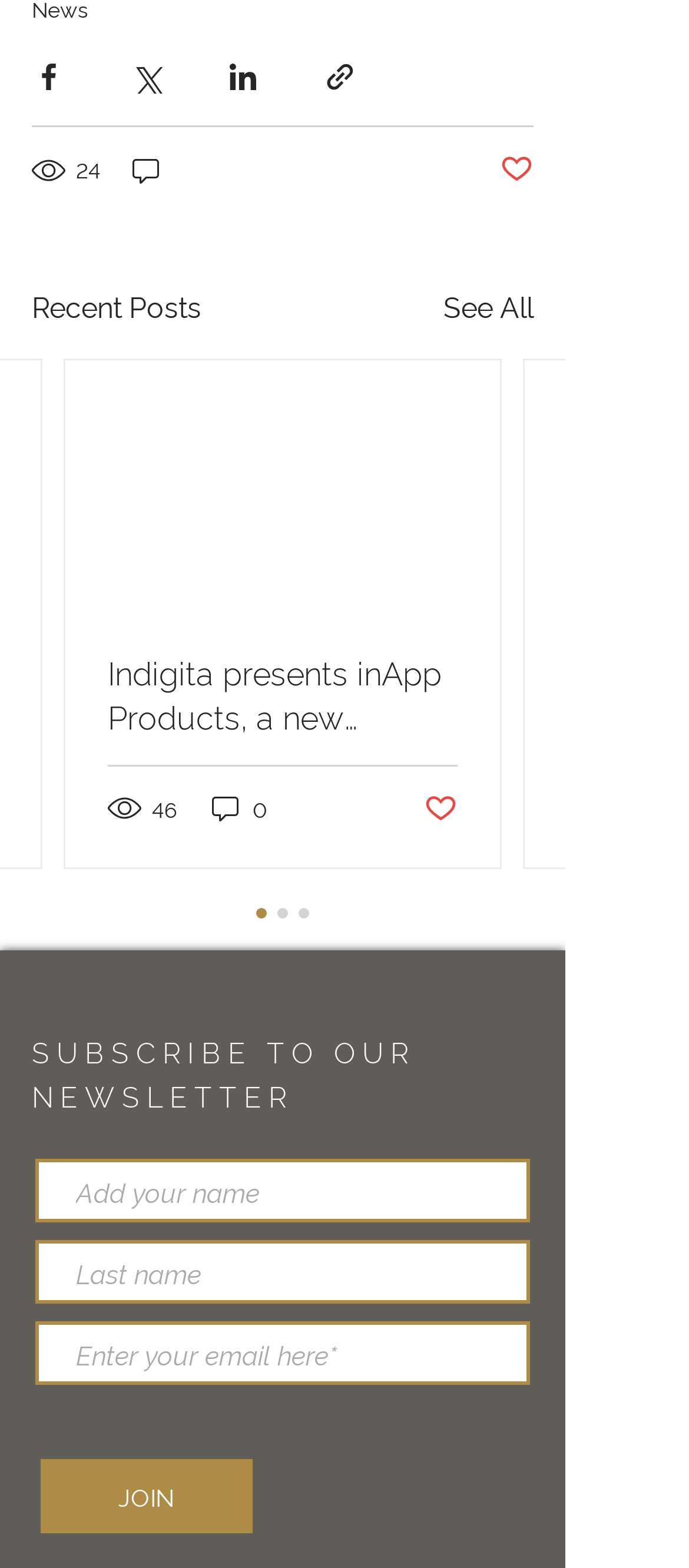Identify the bounding box coordinates for the element you need to click to achieve the following task: "Join the newsletter". The coordinates must be four float values ranging from 0 to 1, formatted as [left, top, right, bottom].

[0.059, 0.931, 0.367, 0.978]